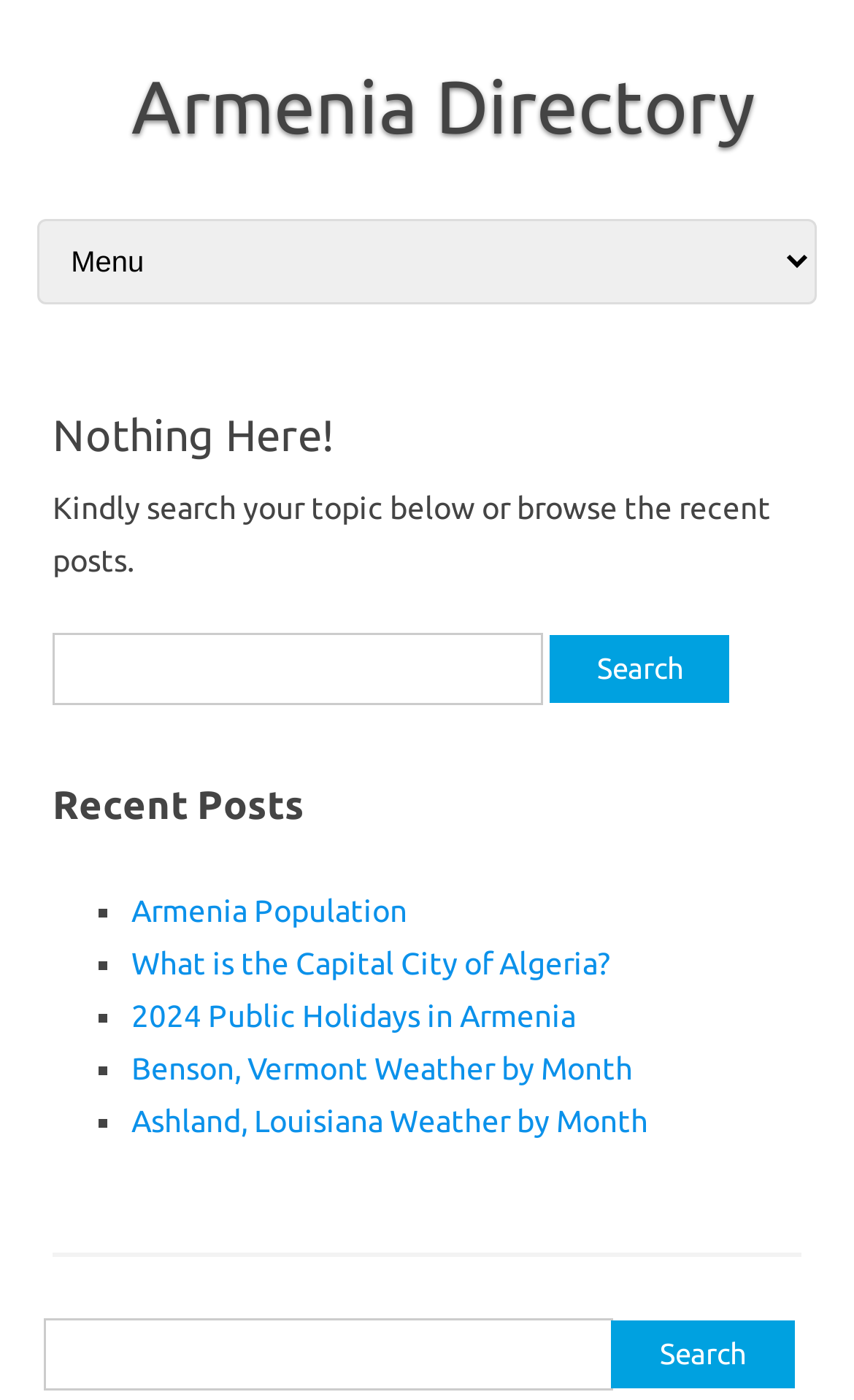How many search bars are available?
Examine the screenshot and reply with a single word or phrase.

2